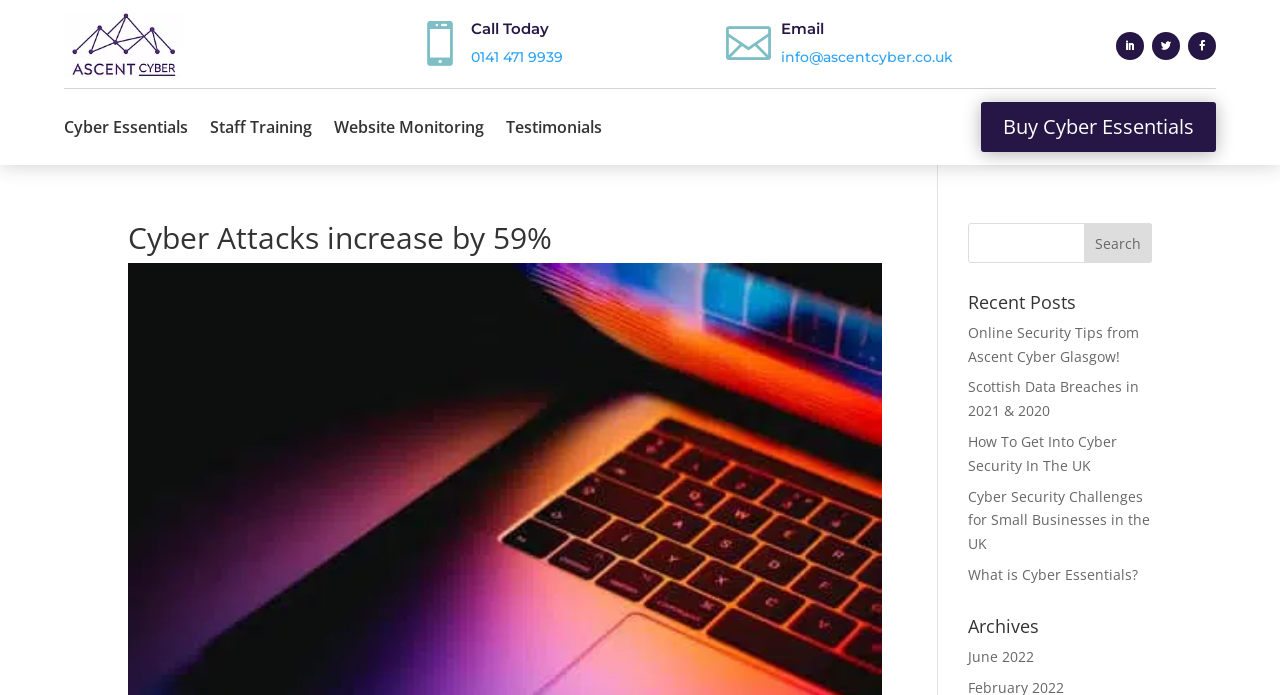Given the element description Staff Training, identify the bounding box coordinates for the UI element on the webpage screenshot. The format should be (top-left x, top-left y, bottom-right x, bottom-right y), with values between 0 and 1.

[0.164, 0.128, 0.244, 0.237]